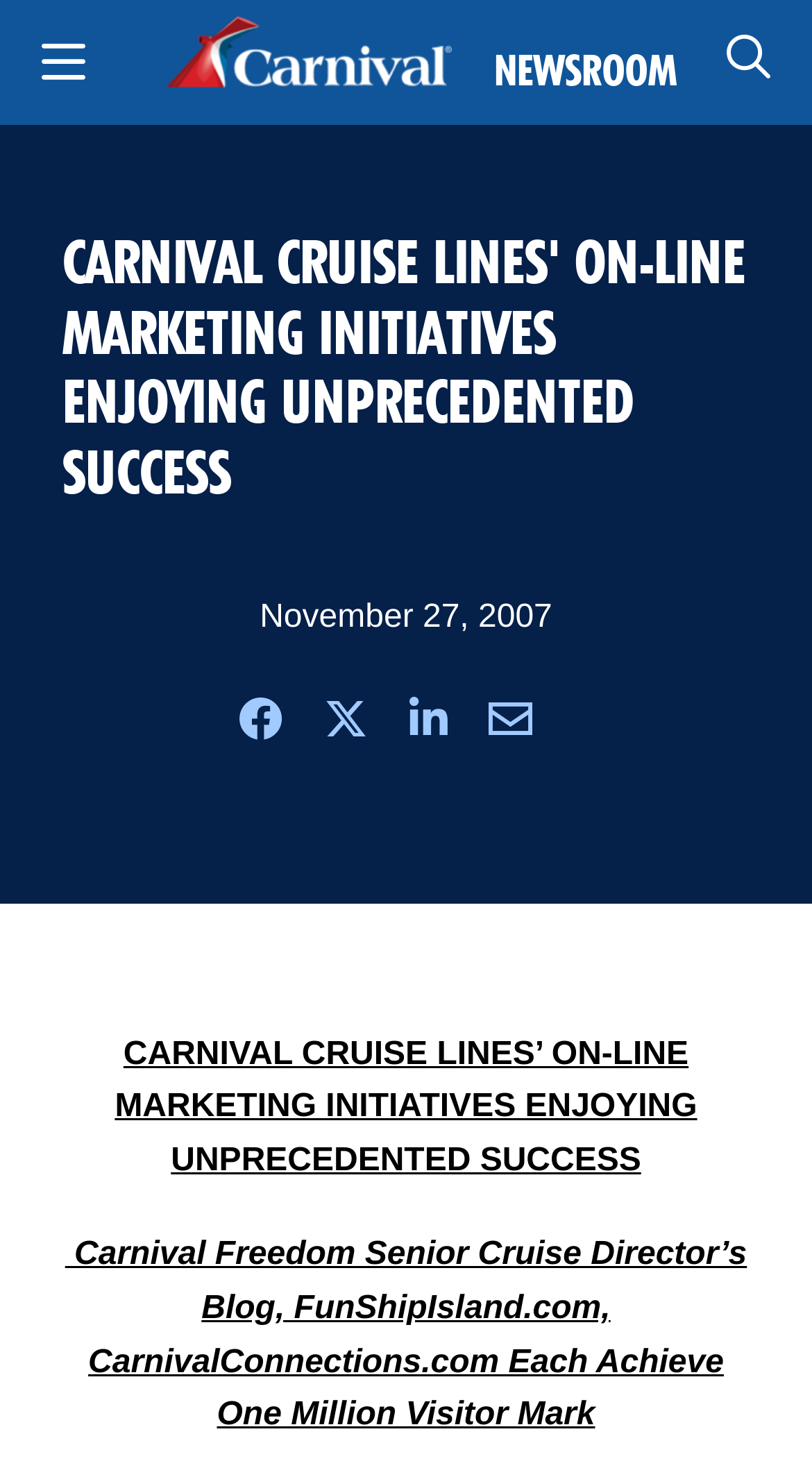Given the element description Toggle Menu, predict the bounding box coordinates for the UI element in the webpage screenshot. The format should be (top-left x, top-left y, bottom-right x, bottom-right y), and the values should be between 0 and 1.

[0.051, 0.0, 0.105, 0.085]